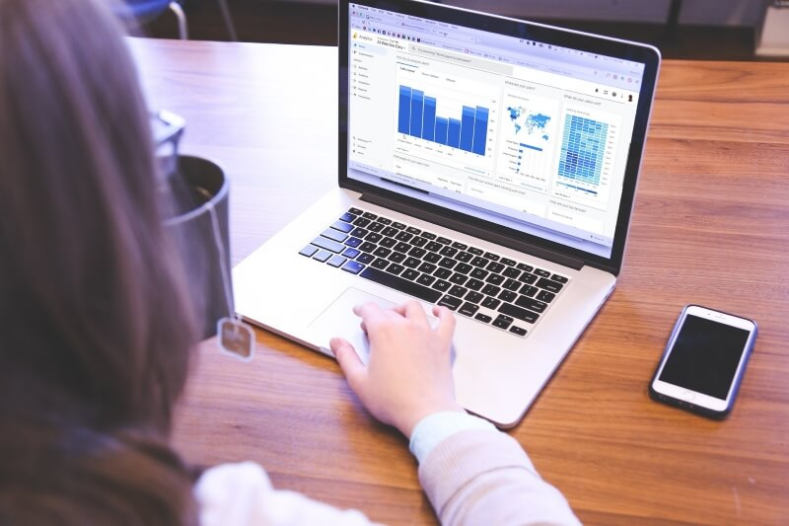Craft a thorough explanation of what is depicted in the image.

The image depicts a person engaged in analyzing website analytics on a laptop, which is positioned on a wooden table. The screen displays various data visualizations, including bar graphs and numerical data, indicative of web traffic performance and user engagement statistics. The individual, whose hand is visible on the keyboard, is focusing on interpreting the data to improve website optimization. A smartphone rests nearby, suggesting a multi-device approach to managing digital strategies. This context highlights the importance of balancing search engine optimization and user experience in digital marketing efforts.